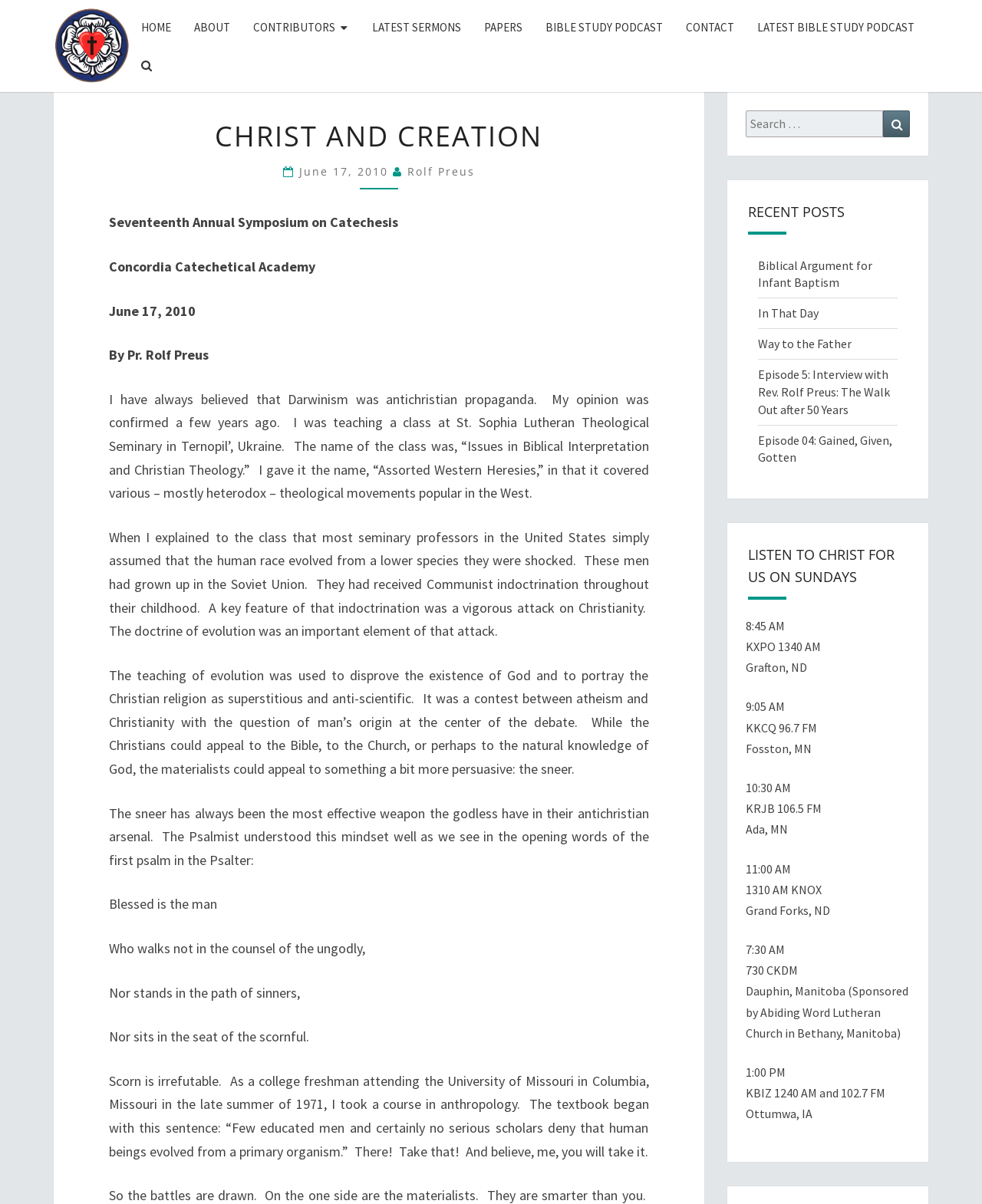Identify and provide the bounding box for the element described by: "In That Day".

[0.771, 0.254, 0.833, 0.266]